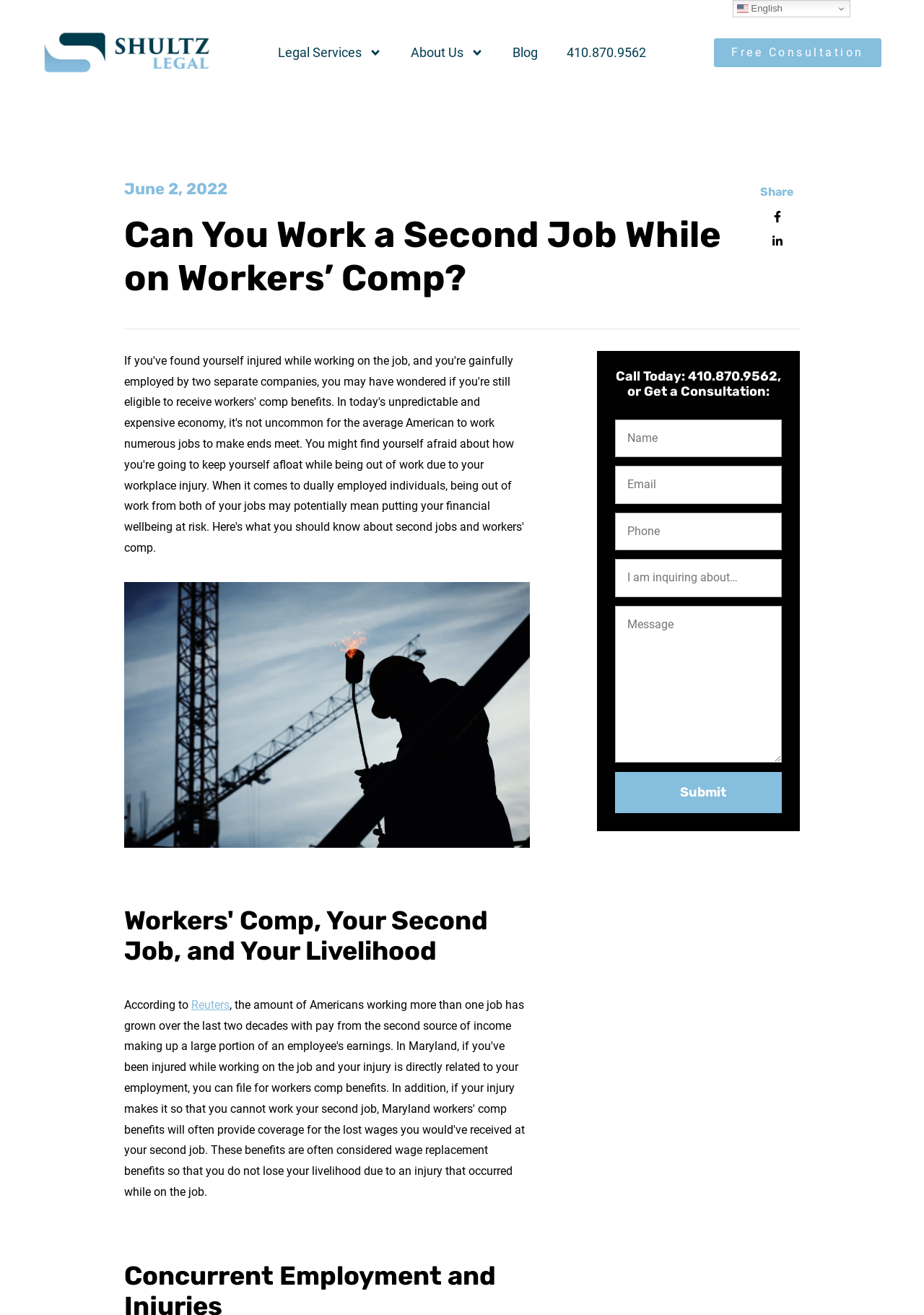Please find the bounding box for the UI component described as follows: "Talks / Articles".

None